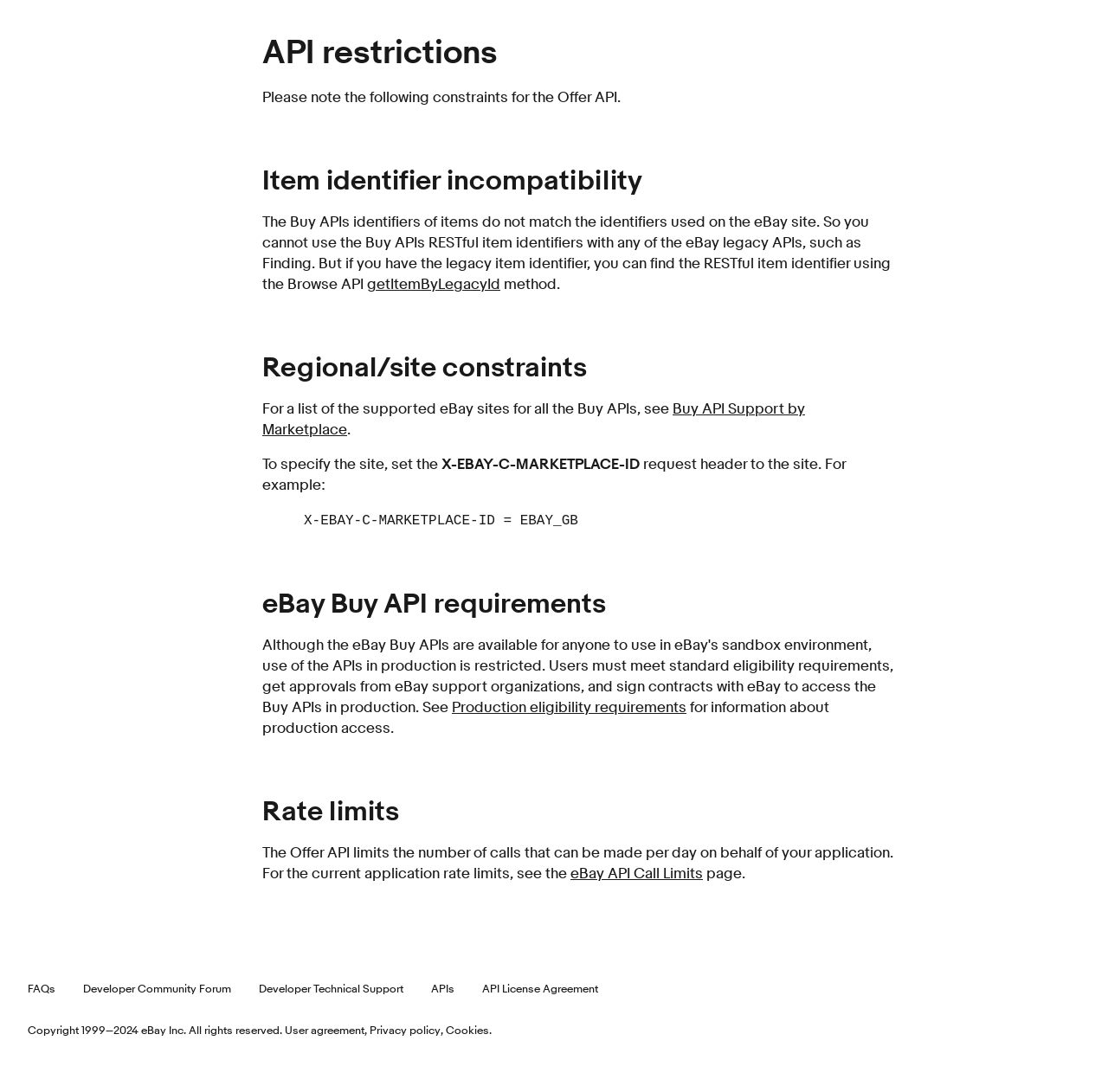What is the header used to specify the site?
Please look at the screenshot and answer using one word or phrase.

X-EBAY-C-MARKETPLACE-ID